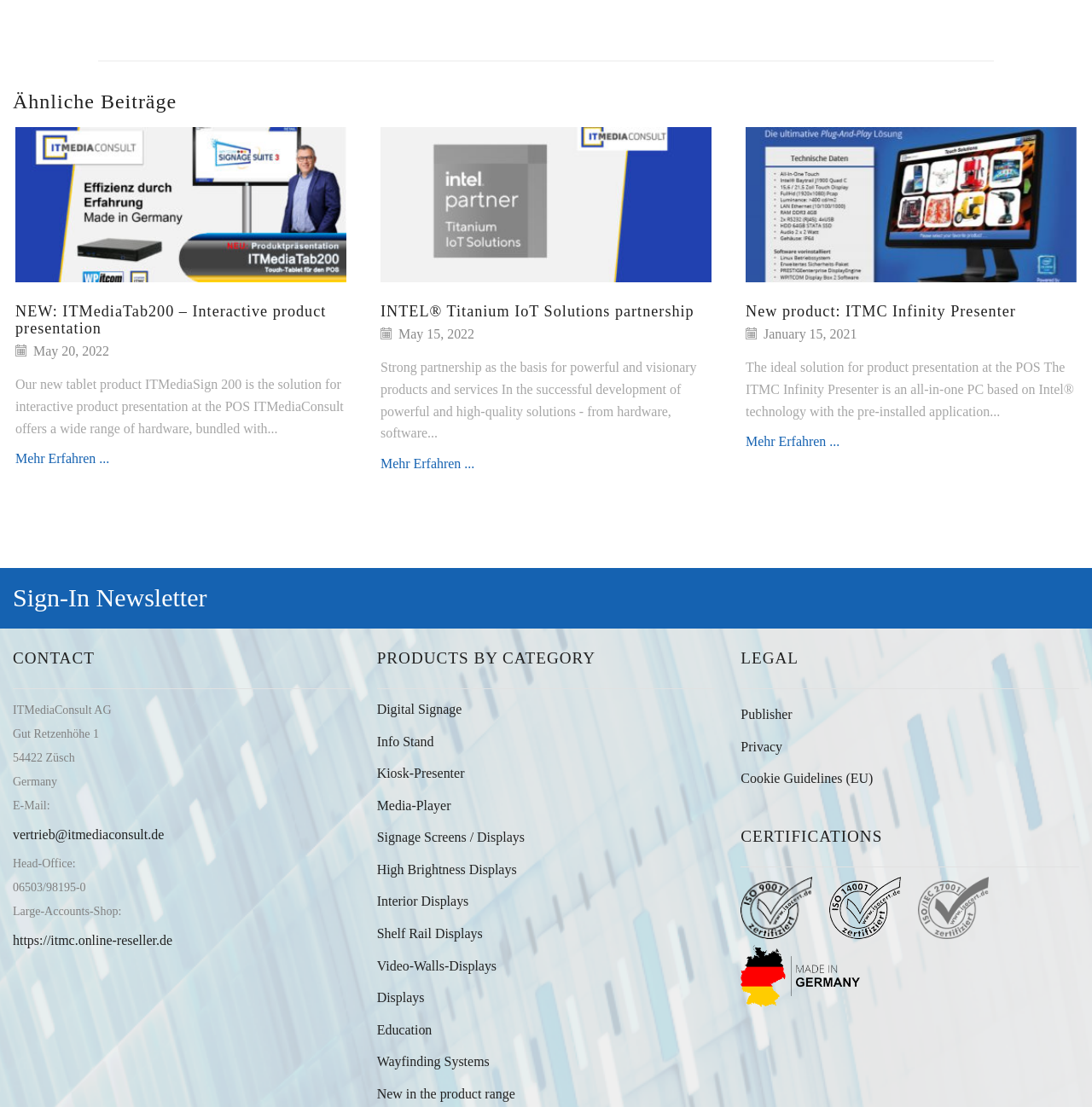Please identify the bounding box coordinates of the element's region that I should click in order to complete the following instruction: "Sign in to the newsletter". The bounding box coordinates consist of four float numbers between 0 and 1, i.e., [left, top, right, bottom].

[0.748, 0.523, 0.835, 0.558]